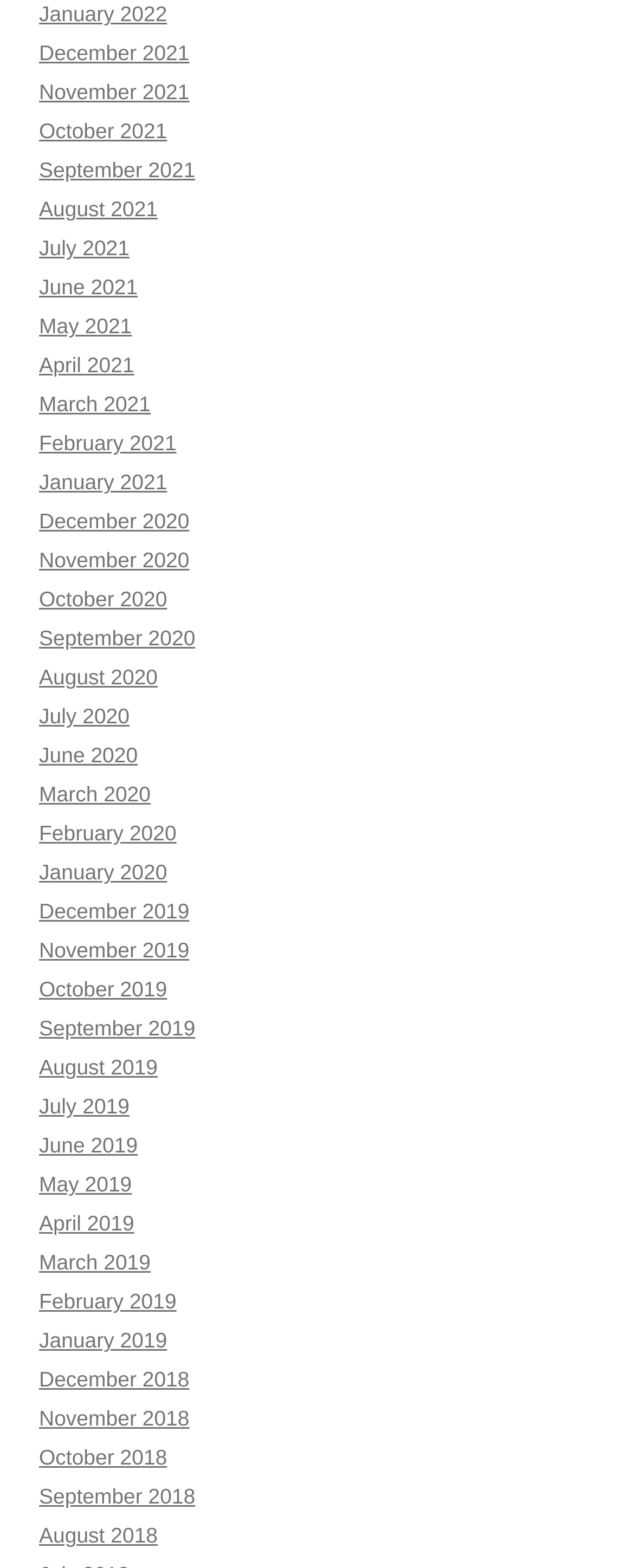Find the bounding box coordinates of the clickable region needed to perform the following instruction: "View January 2022". The coordinates should be provided as four float numbers between 0 and 1, i.e., [left, top, right, bottom].

[0.062, 0.001, 0.264, 0.017]